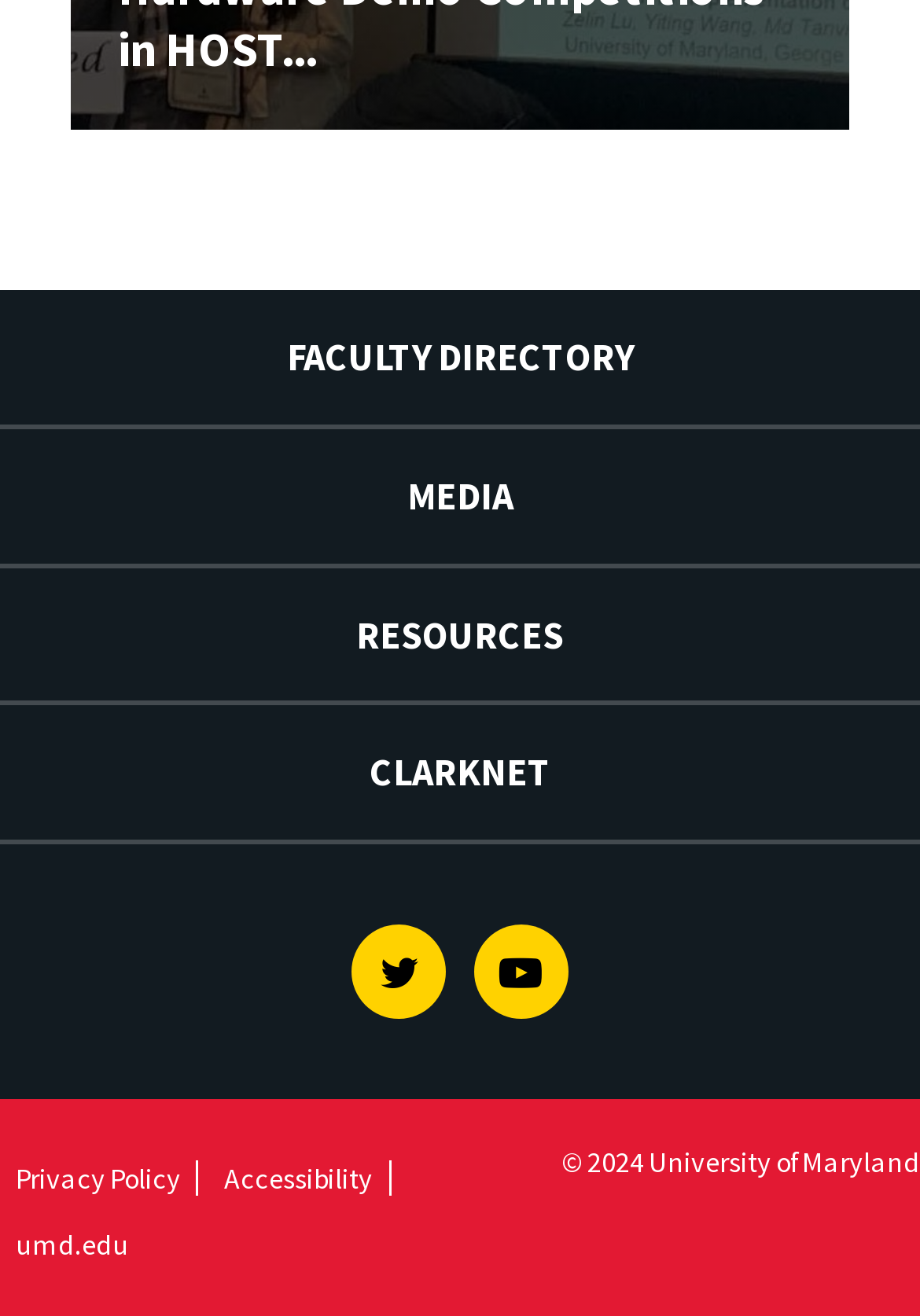Please give the bounding box coordinates of the area that should be clicked to fulfill the following instruction: "Check privacy policy". The coordinates should be in the format of four float numbers from 0 to 1, i.e., [left, top, right, bottom].

[0.0, 0.881, 0.216, 0.908]